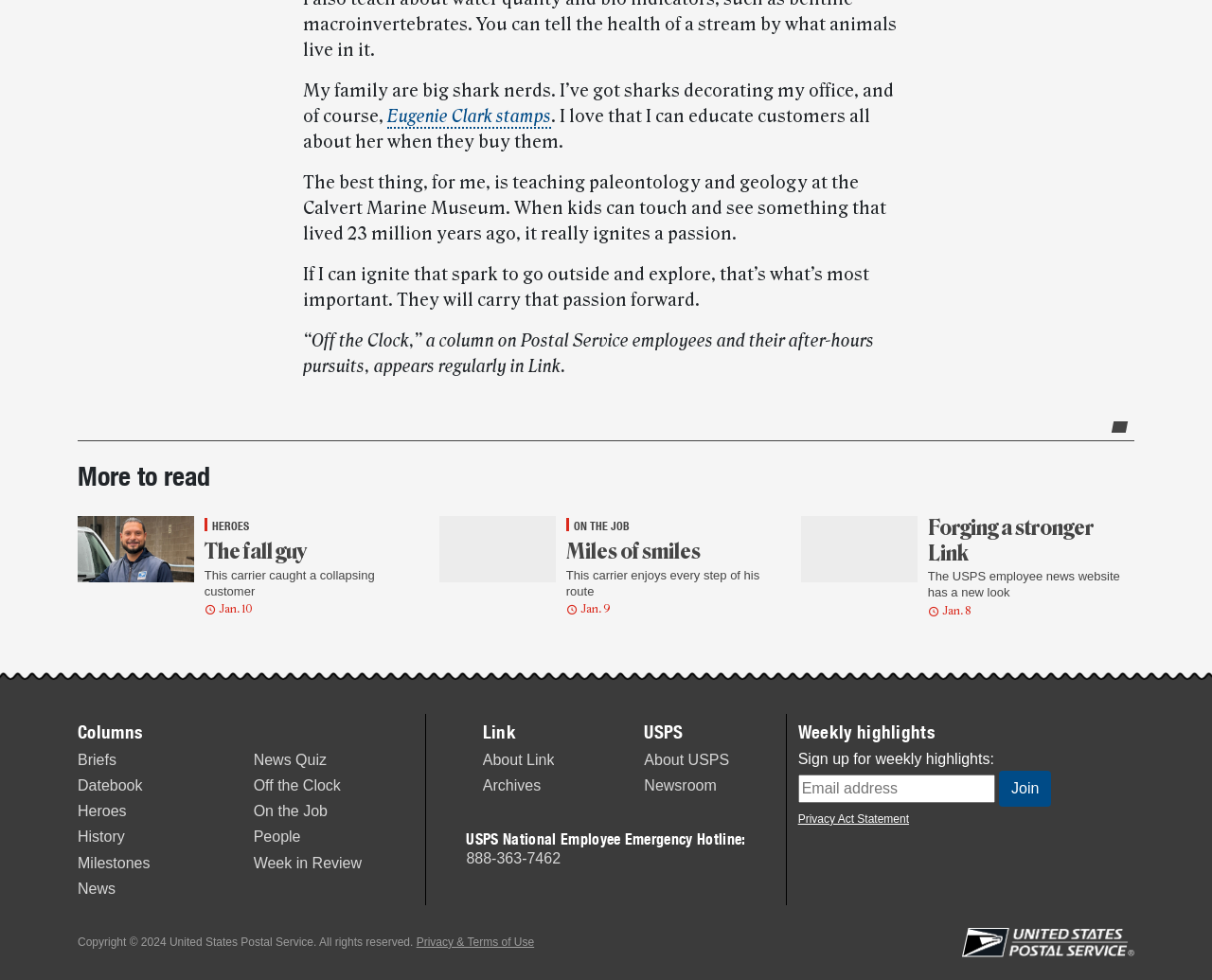Give a short answer using one word or phrase for the question:
What is the date of the article 'This carrier caught a collapsing customer'?

Jan. 10